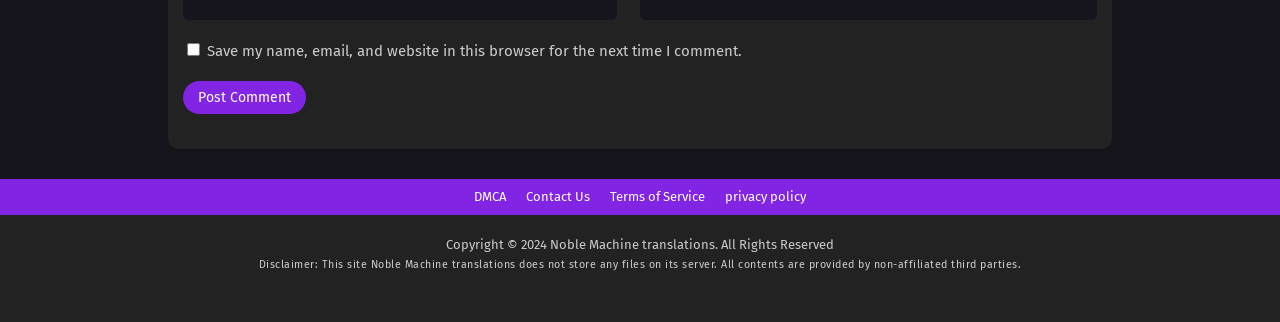Find the bounding box coordinates of the UI element according to this description: "alt="Cameo by Copeland Cleaners"".

None